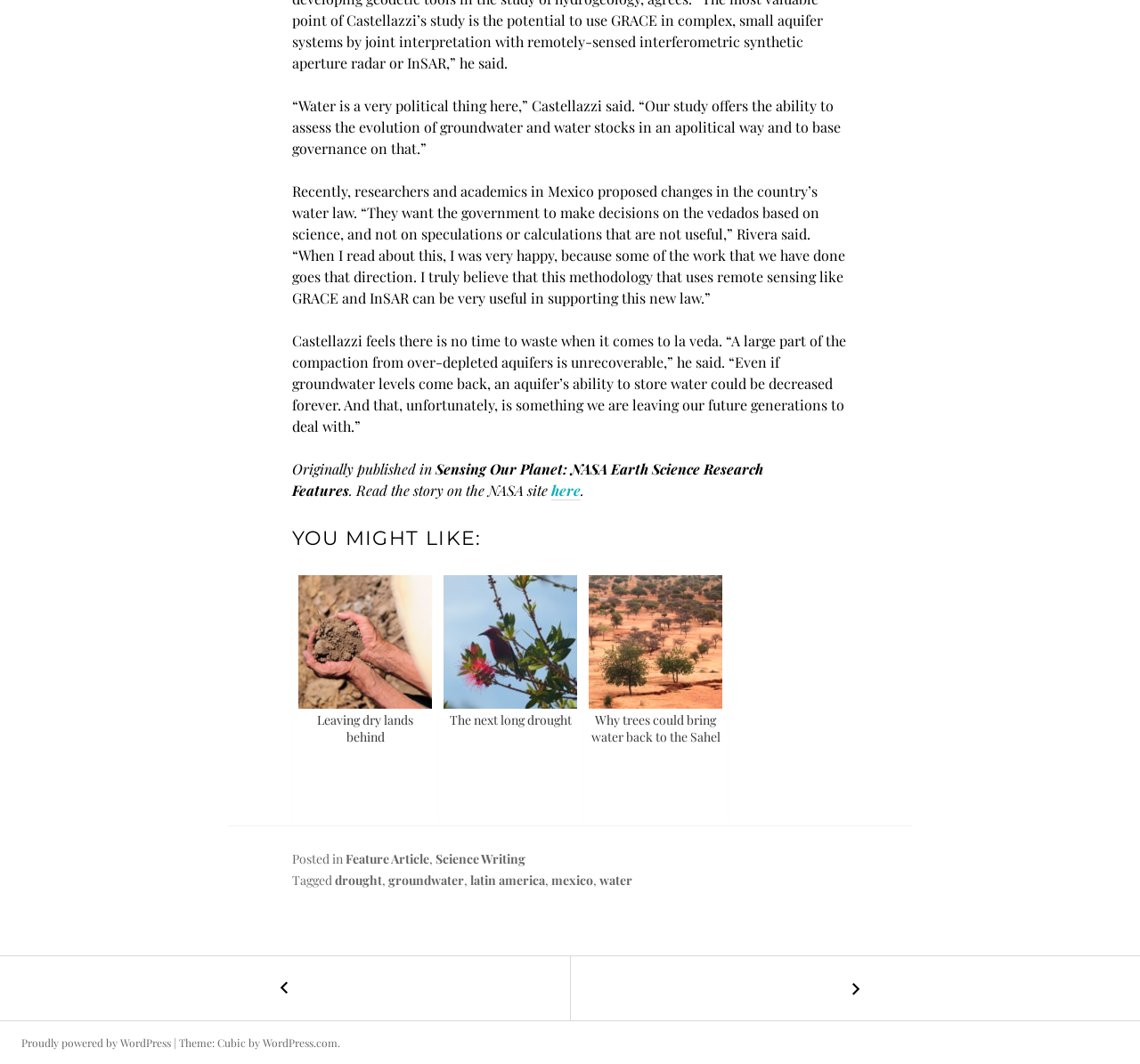Find the bounding box coordinates for the area you need to click to carry out the instruction: "Check the previous article". The coordinates should be four float numbers between 0 and 1, indicated as [left, top, right, bottom].

[0.0, 0.899, 0.5, 0.959]